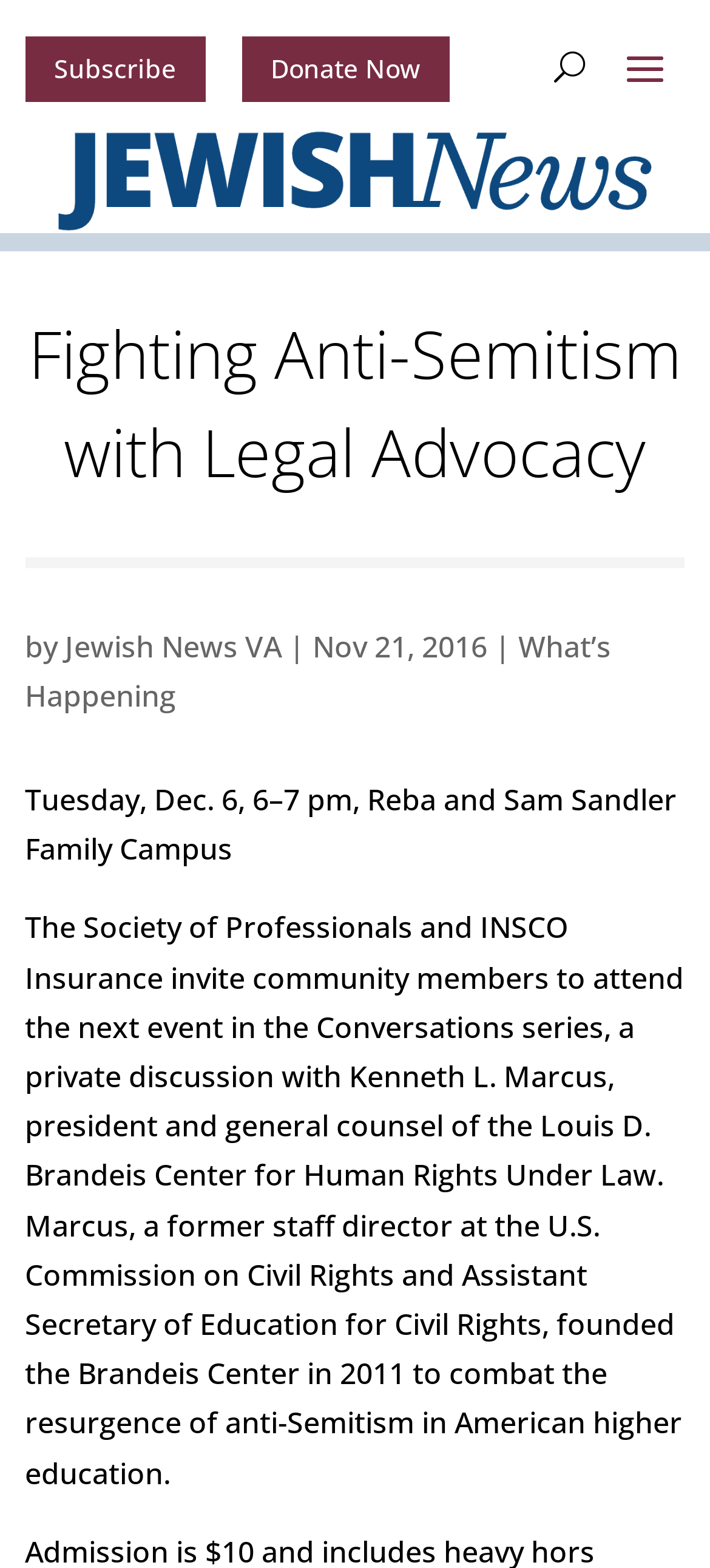What is the name of the organization hosting the event?
Answer briefly with a single word or phrase based on the image.

The Society of Professionals and INSCO Insurance